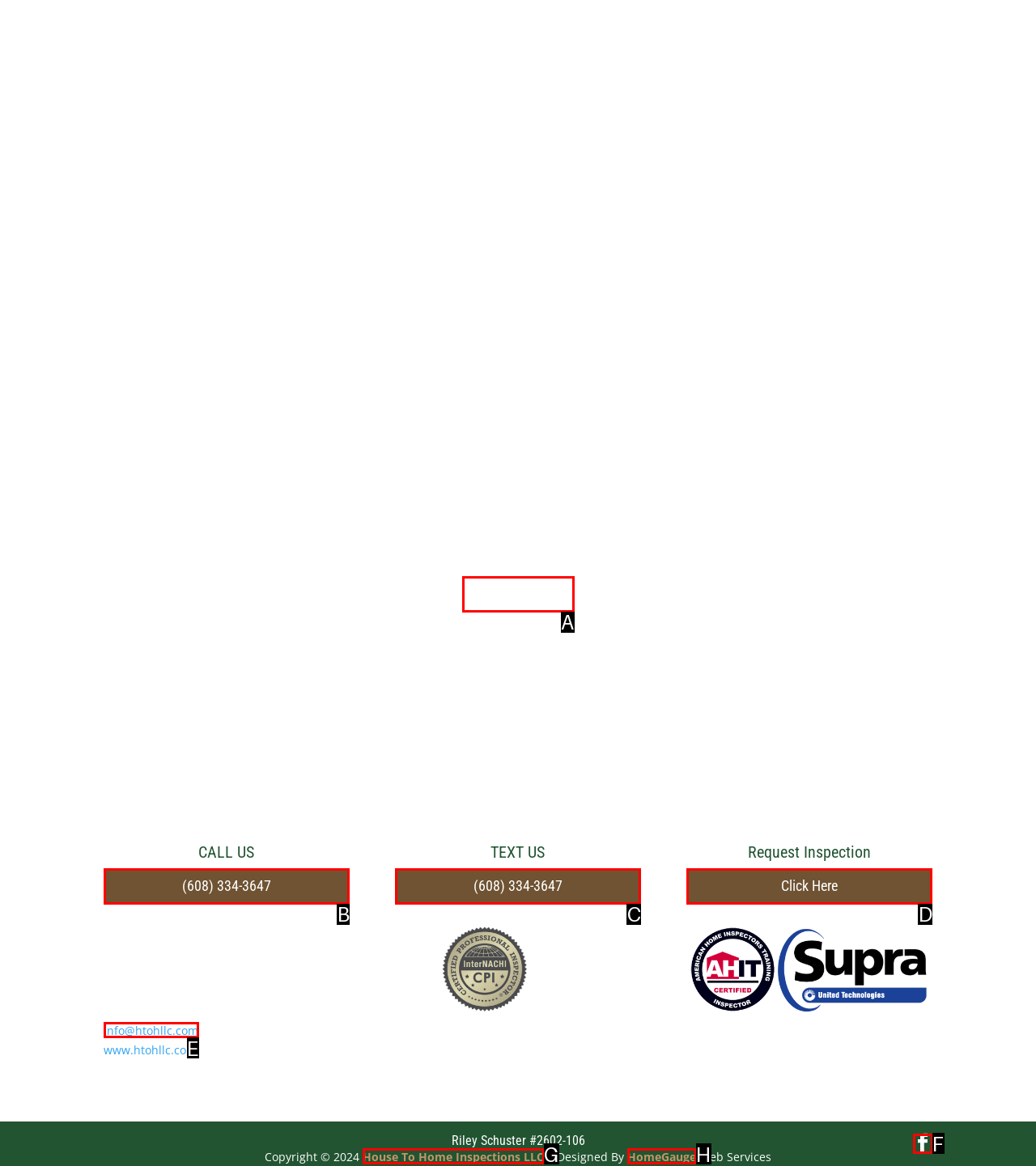Select the option that matches the description: info@htohllc.com. Answer with the letter of the correct option directly.

E